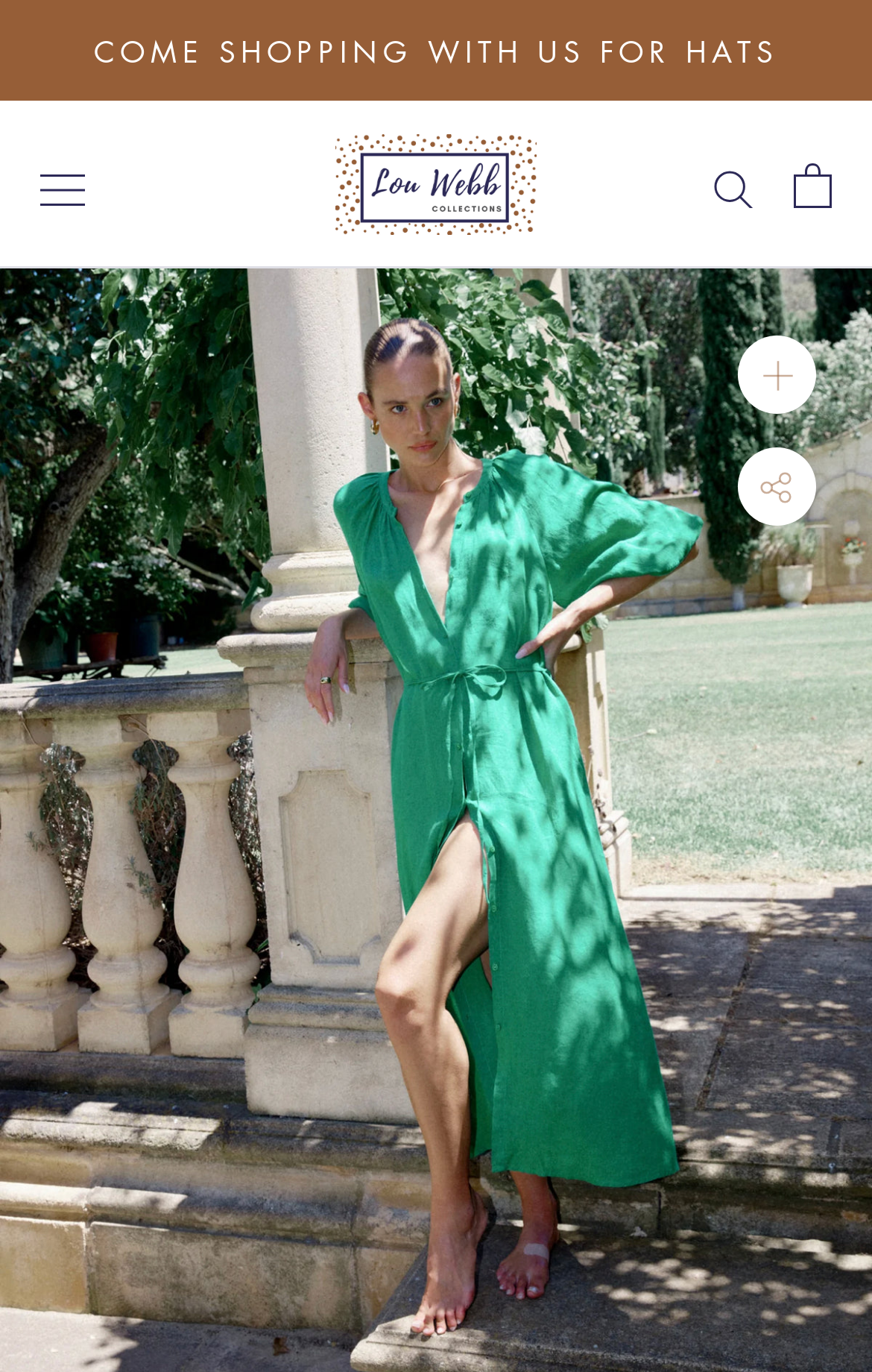What is the brand name?
Based on the visual, give a brief answer using one word or a short phrase.

Lou Webb Collections